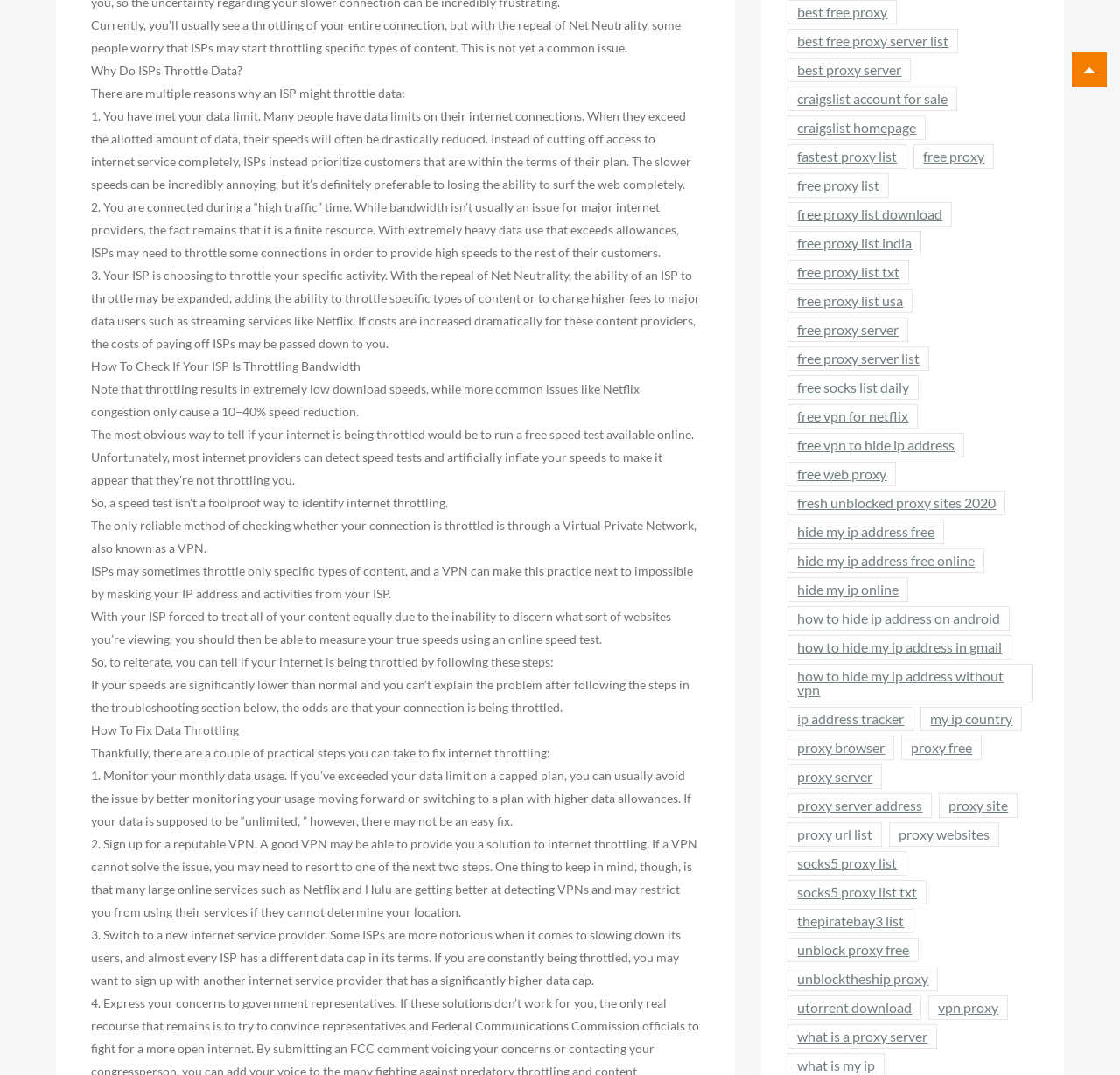Specify the bounding box coordinates of the area to click in order to follow the given instruction: "Click on the link 'best free proxy (99 items)'."

[0.703, 0.0, 0.801, 0.023]